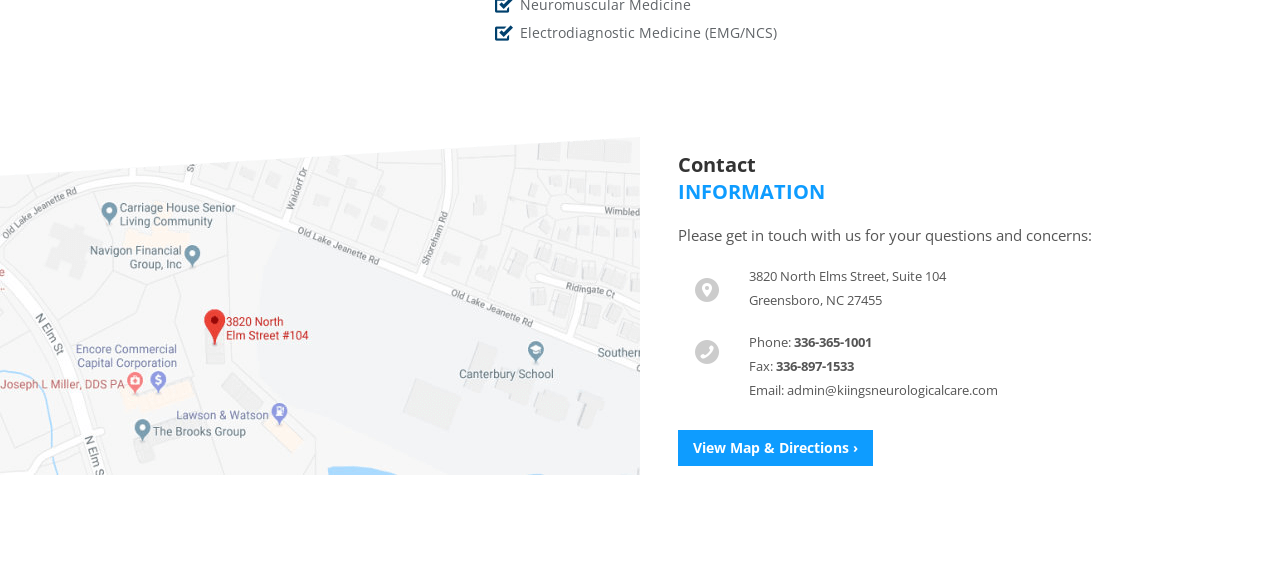Locate the bounding box coordinates of the clickable element to fulfill the following instruction: "Learn more about the clinic's services". Provide the coordinates as four float numbers between 0 and 1 in the format [left, top, right, bottom].

[0.346, 0.872, 0.412, 0.904]